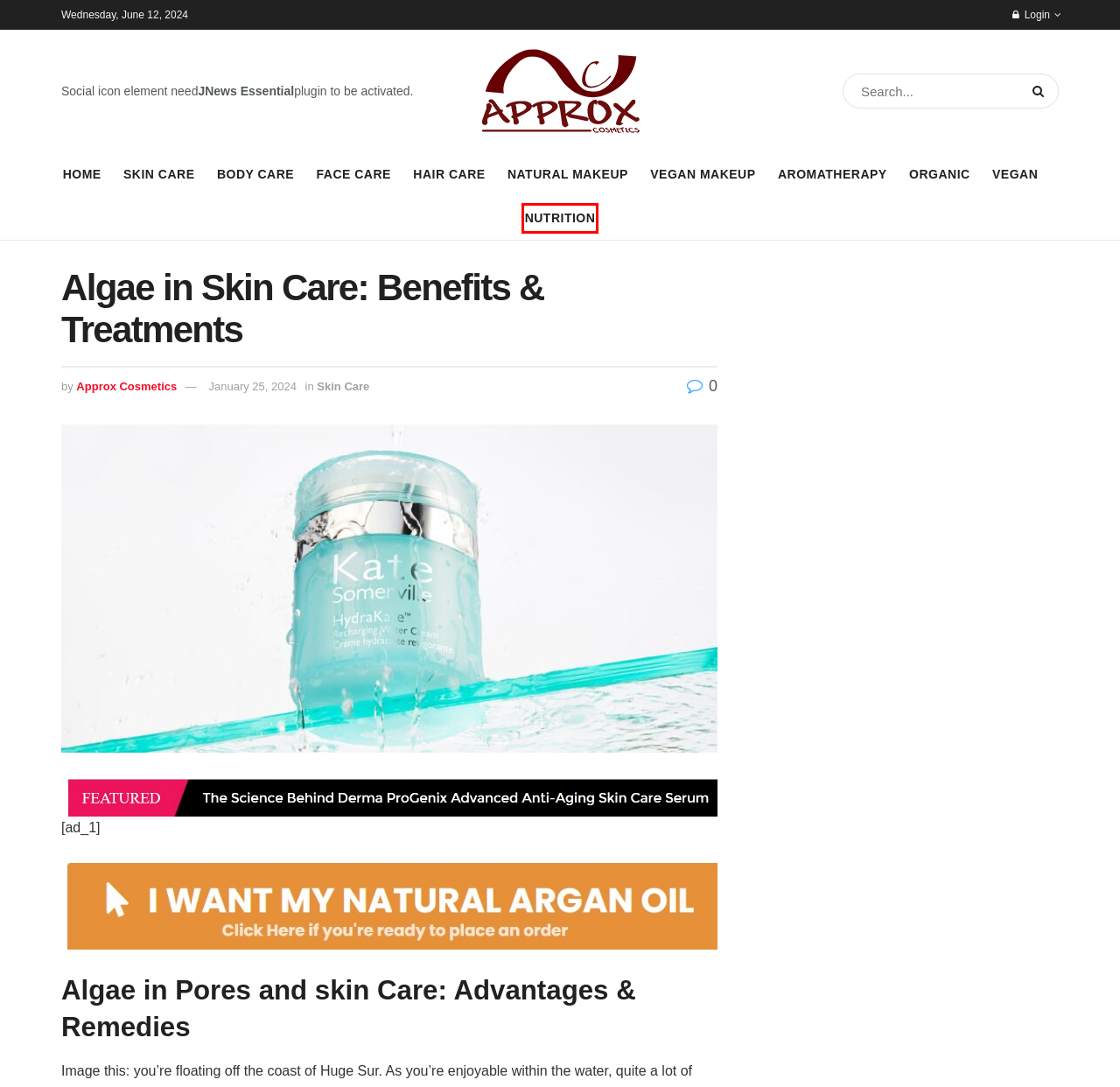Given a screenshot of a webpage with a red bounding box around a UI element, please identify the most appropriate webpage description that matches the new webpage after you click on the element. Here are the candidates:
A. natural makeup – Approx Cosmetics
B. Approx Cosmetics – BROWSE ALL THE UPDATES ABOUT BEAUTY AND COSMETICS
C. Vegan – Approx Cosmetics
D. Nutrition – Approx Cosmetics
E. Discover The Secret to Perfect Beauty
F. Approx Cosmetics – Approx Cosmetics
G. Skin Care – Approx Cosmetics
H. Aromatherapy – Approx Cosmetics

D